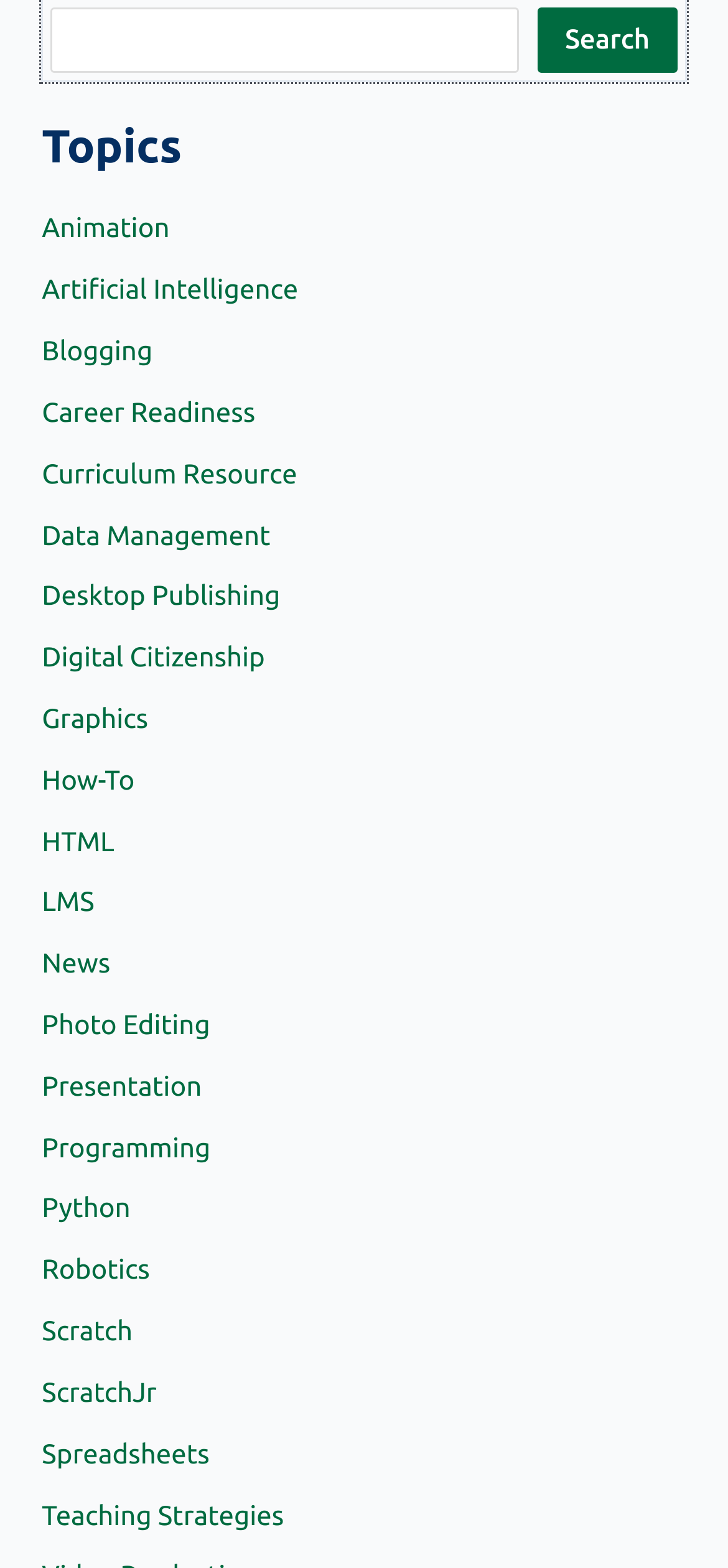Please determine the bounding box coordinates of the clickable area required to carry out the following instruction: "Browse the topics". The coordinates must be four float numbers between 0 and 1, represented as [left, top, right, bottom].

[0.058, 0.074, 0.942, 0.112]